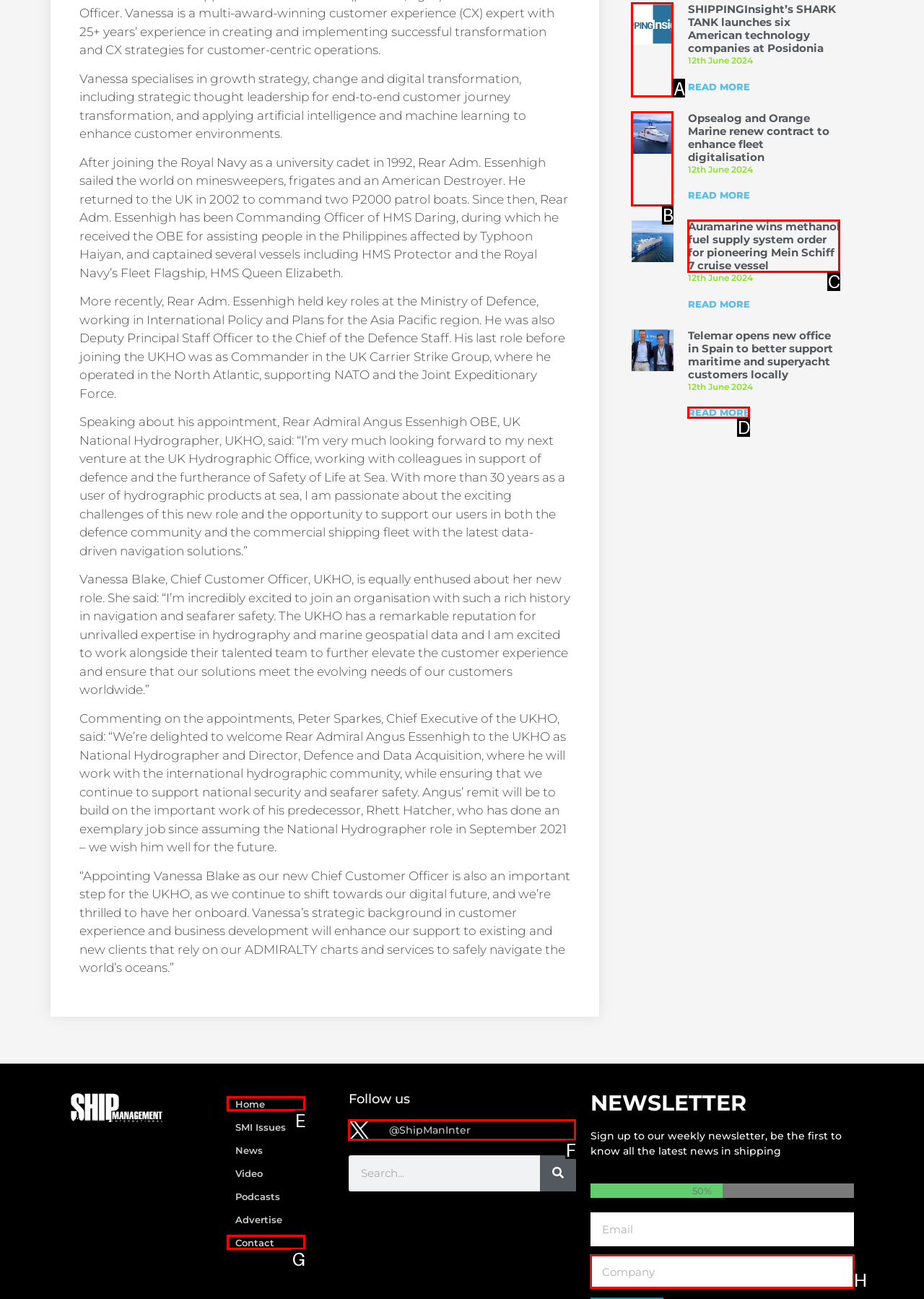Determine the HTML element that best aligns with the description: @ShipManInter
Answer with the appropriate letter from the listed options.

F